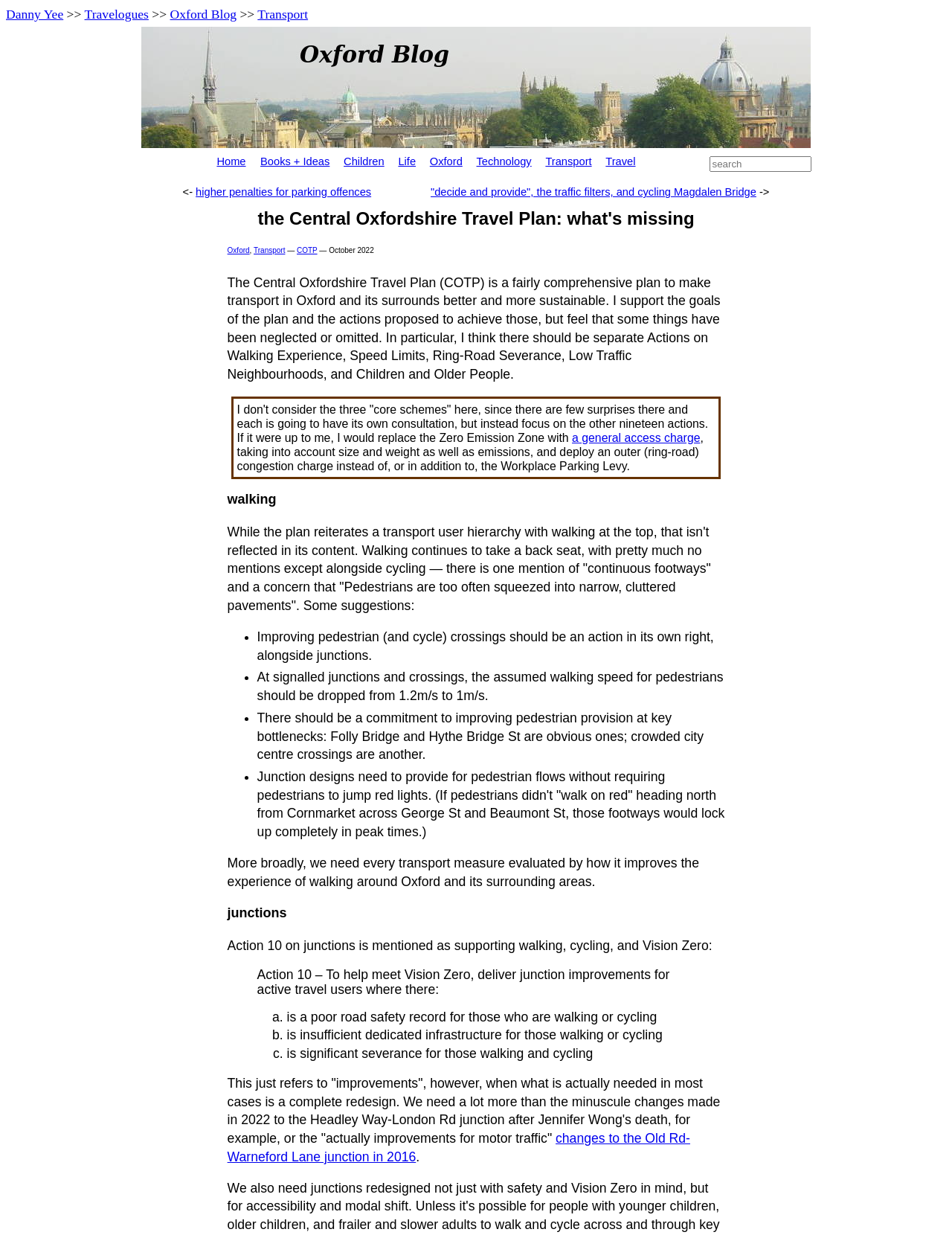Bounding box coordinates are specified in the format (top-left x, top-left y, bottom-right x, bottom-right y). All values are floating point numbers bounded between 0 and 1. Please provide the bounding box coordinate of the region this sentence describes: Books + Ideas

[0.273, 0.126, 0.346, 0.135]